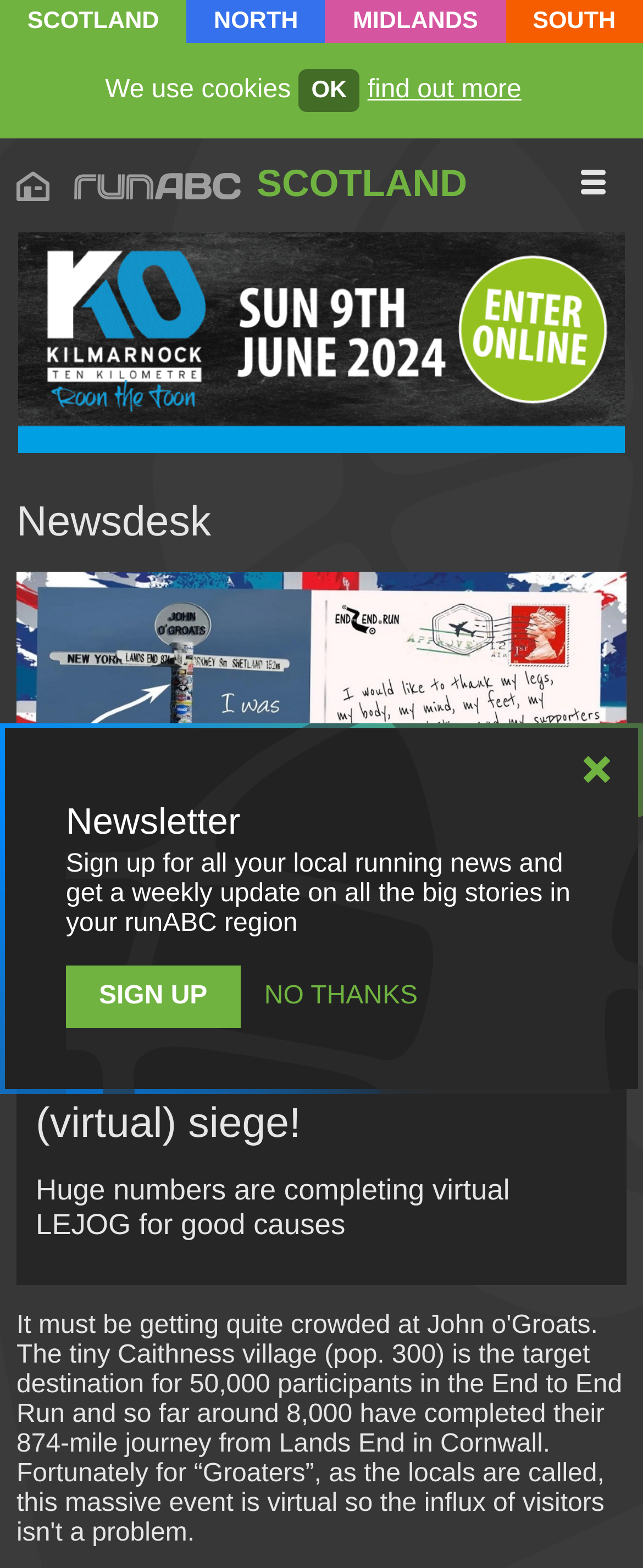Given the description "North", provide the bounding box coordinates of the corresponding UI element.

[0.295, 0.002, 0.501, 0.025]